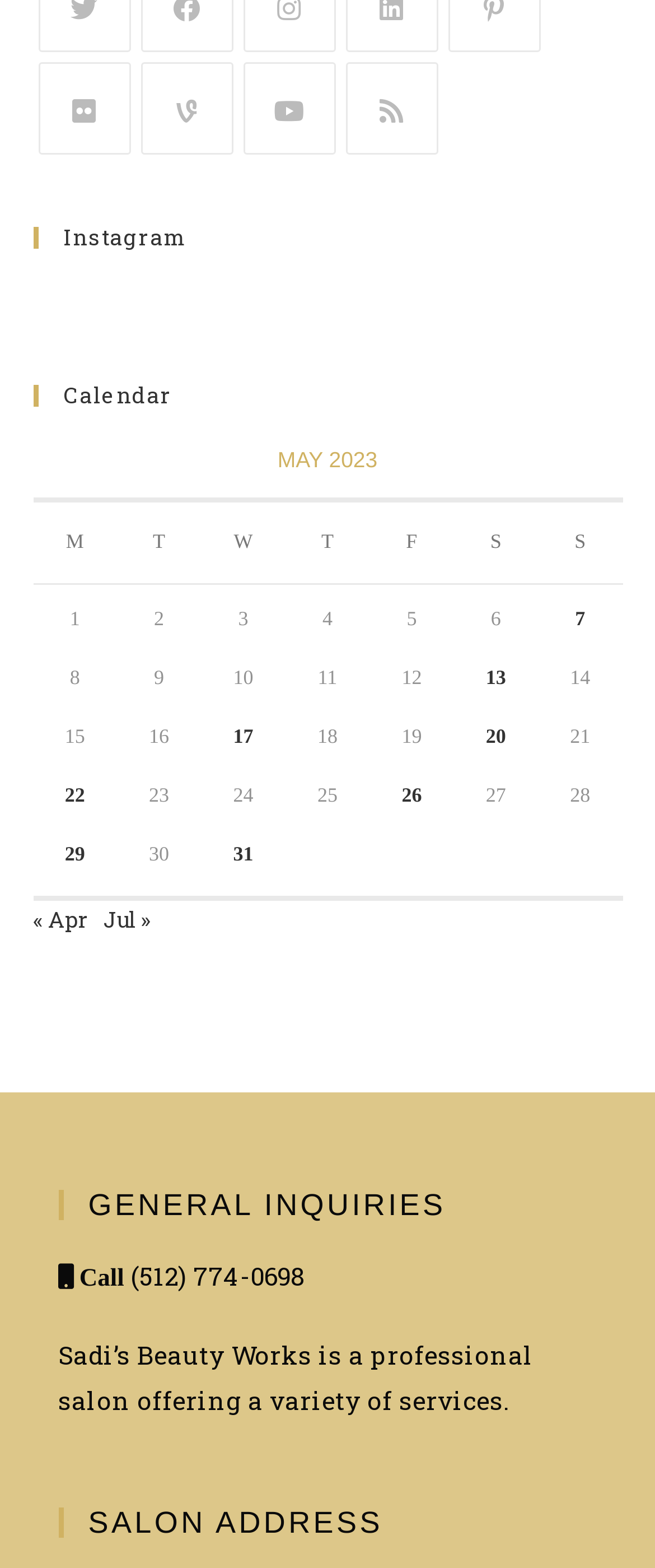Can you show the bounding box coordinates of the region to click on to complete the task described in the instruction: "Click on the 'can januvia lower blood pressure' link"?

[0.05, 0.204, 0.586, 0.223]